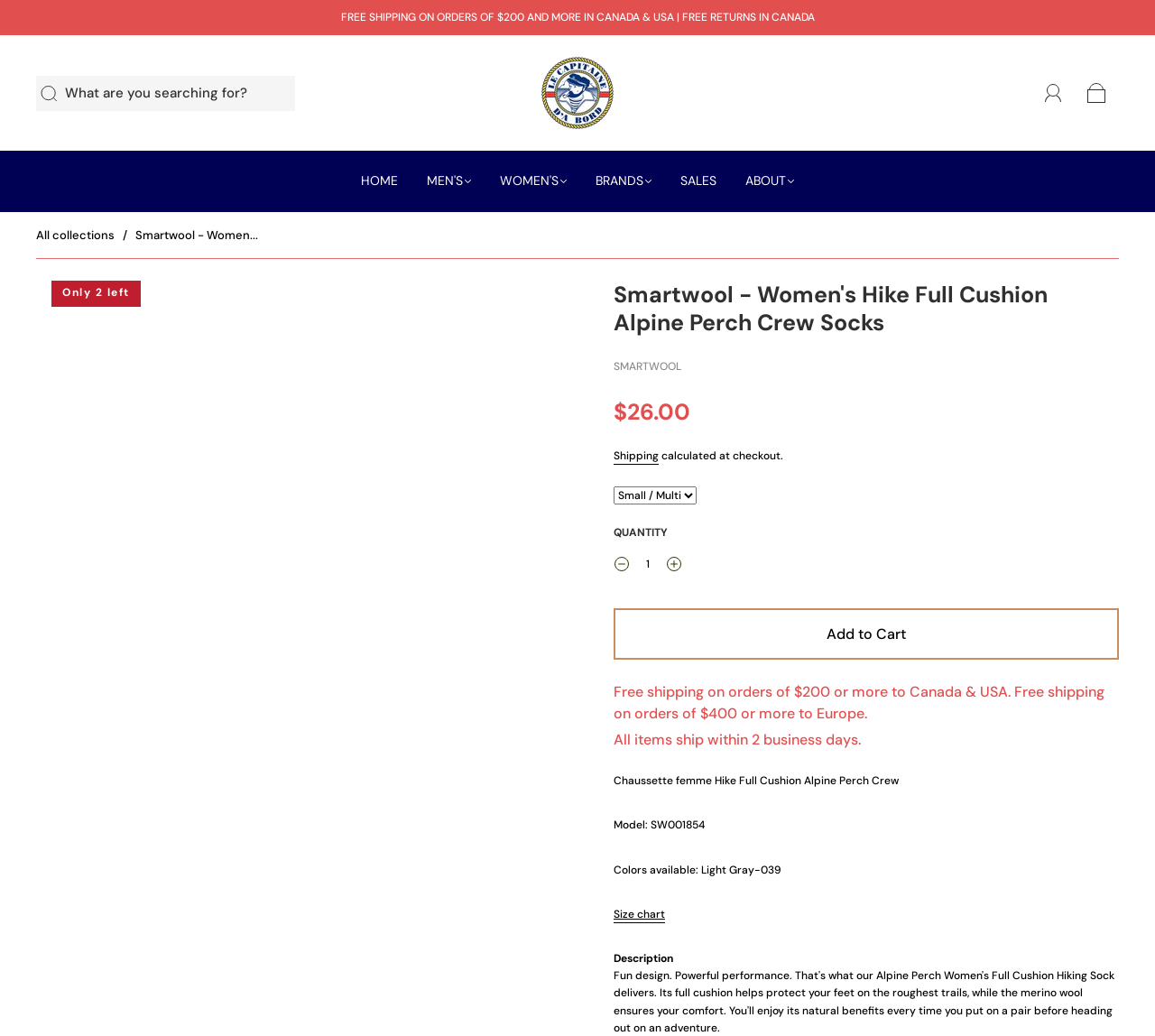Create an in-depth description of the webpage, covering main sections.

This webpage is an e-commerce product page for Smartwool's Women's Hike Full Cushion Alpine Perch Crew Socks. At the top, there is a navigation bar with links to "HOME", "MEN'S", "WOMEN'S", "BRANDS", "SALES", and "ABOUT". Below the navigation bar, there is a search bar with a submit button and a social media icon.

On the left side of the page, there is a breadcrumbs navigation section showing the product's category hierarchy. The main product information section is on the right side of the page, featuring a heading with the product name, a product image, and a description. Below the product image, there is a section displaying the product's price, shipping information, and a quantity selector.

The quantity selector consists of a label, a textbox, and two buttons to increase or decrease the quantity. Below the quantity selector, there is an "Add to Cart" button. Further down, there are sections displaying shipping information, product details, and a size chart link.

At the very top of the page, there is a link to the account section and a cart icon with a link to the cart page. There is also a free shipping promotion banner at the top of the page.